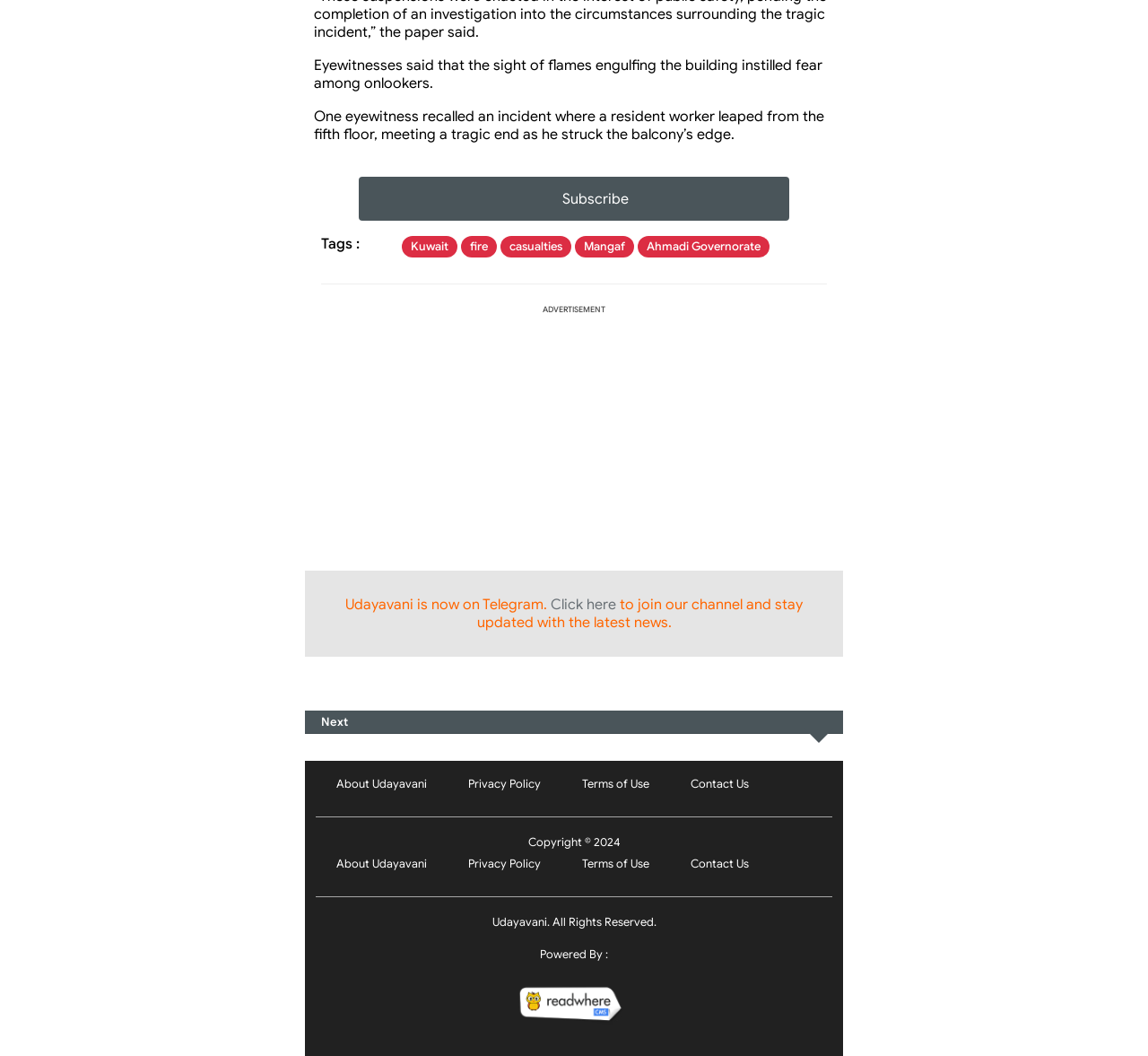Can you look at the image and give a comprehensive answer to the question:
What is the purpose of the 'Subscribe' link?

The purpose of the 'Subscribe' link can be inferred from its text content and its position on the webpage, suggesting that it allows users to subscribe to news updates or notifications.